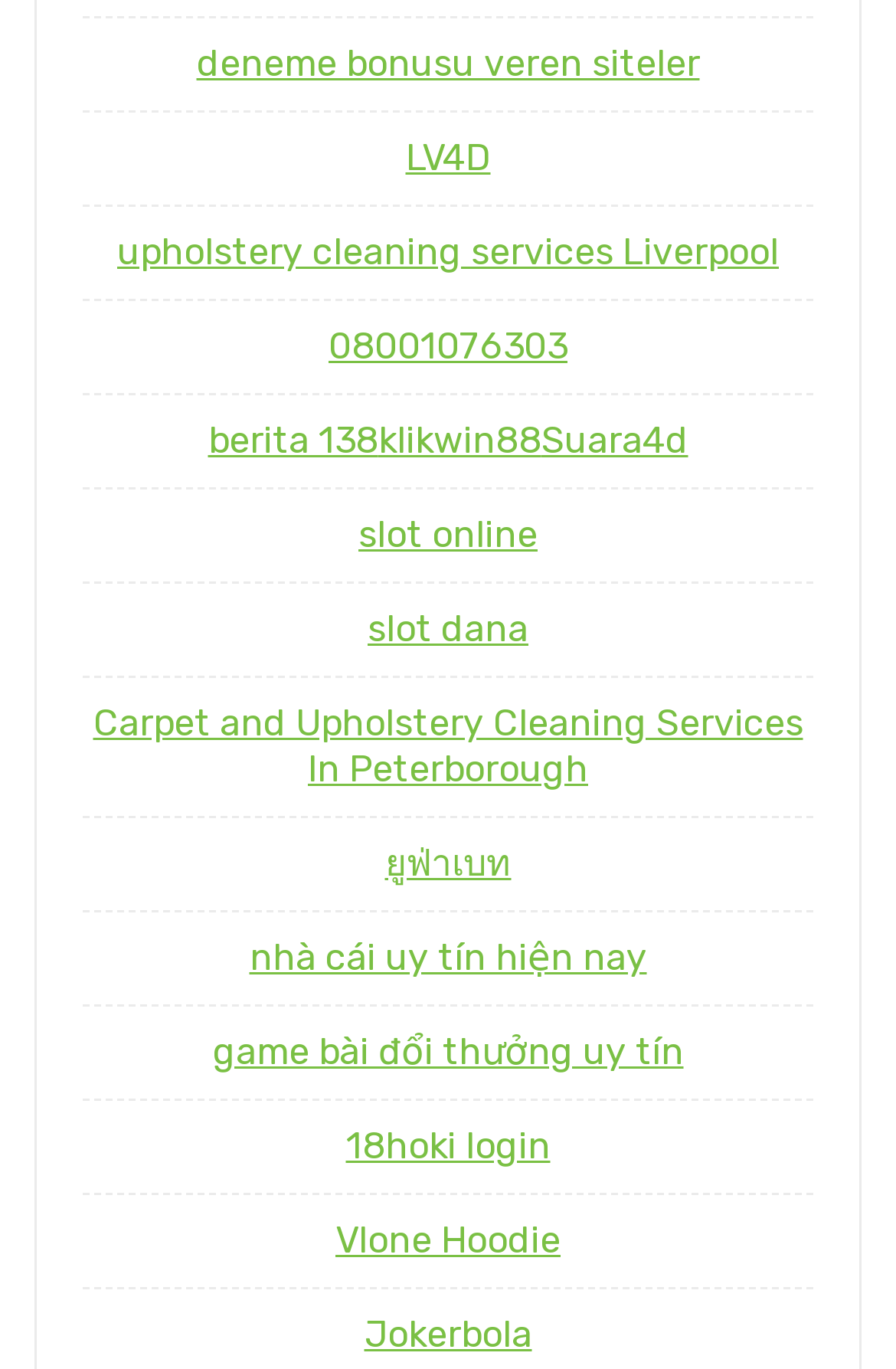Please pinpoint the bounding box coordinates for the region I should click to adhere to this instruction: "Explore Kitchen Remodel services".

None